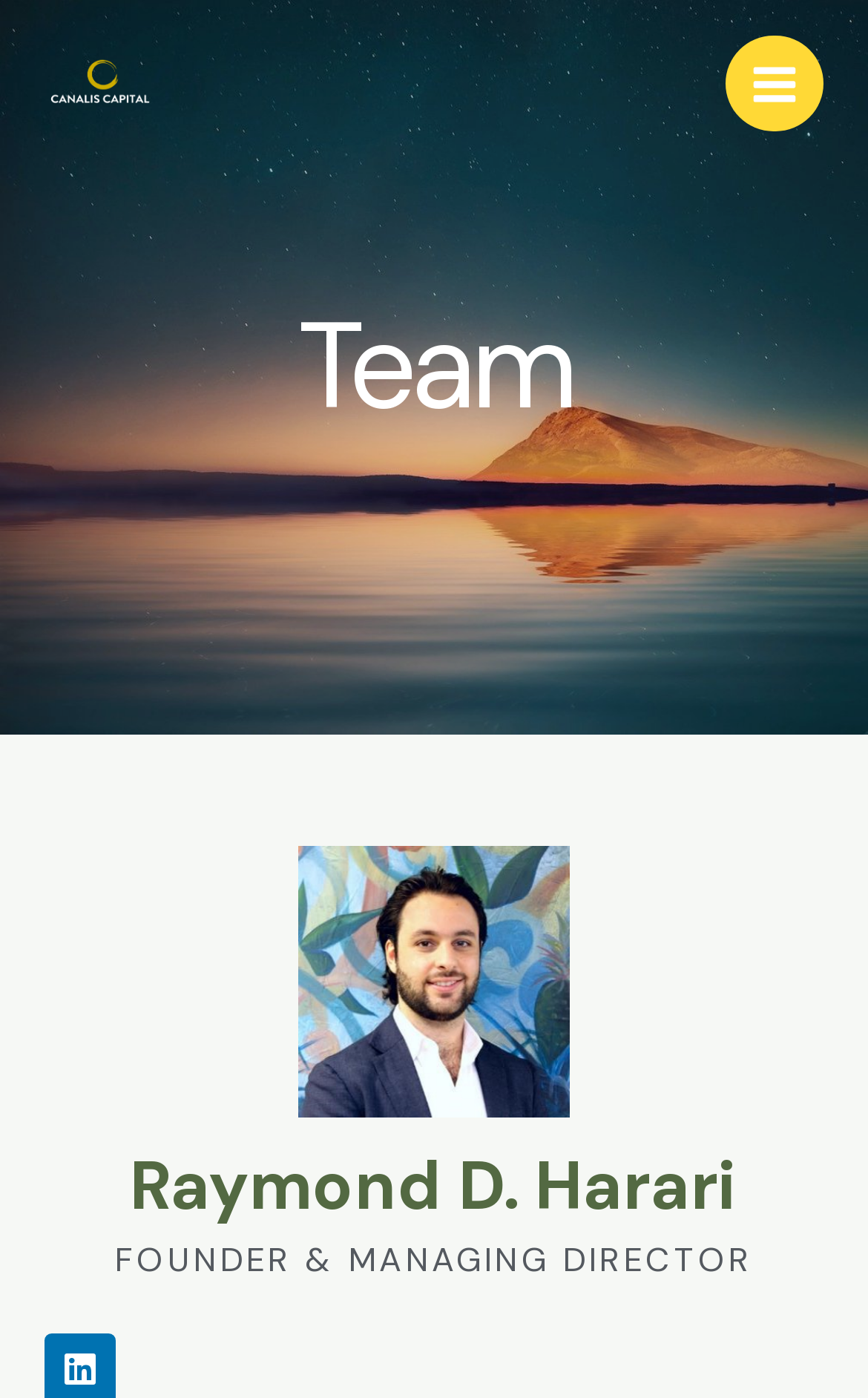Provide a thorough description of this webpage.

The webpage is about the team of Canalis Capital. At the top left, there is a link to Canalis Capital, accompanied by an image with the same name. On the top right, there is a button labeled "Main Menu" that is not expanded. 

Below the top section, there is a heading that reads "Team". Underneath the heading, there is a figure with an image of a person, identified as Ray Harari. To the right of the image, there is a heading with the person's full name, Raymond D. Harari. Below the heading, there is a text that describes his role as "FOUNDER & MANAGING DIRECTOR".